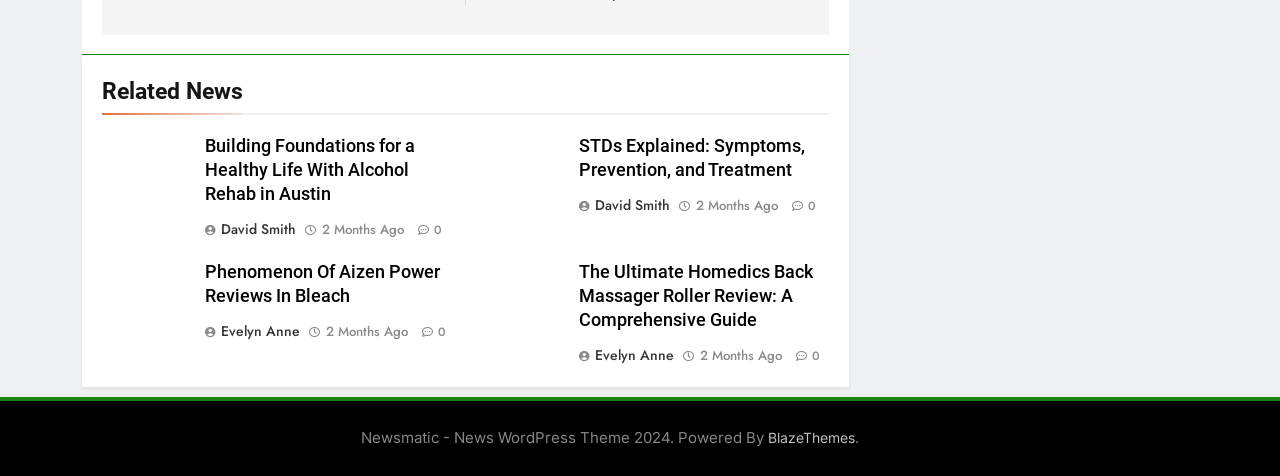What is the author of the second article?
Answer the question with a detailed and thorough explanation.

I found the author of the second article by looking at the link element with the text ' David Smith' which is a child of the second article element.